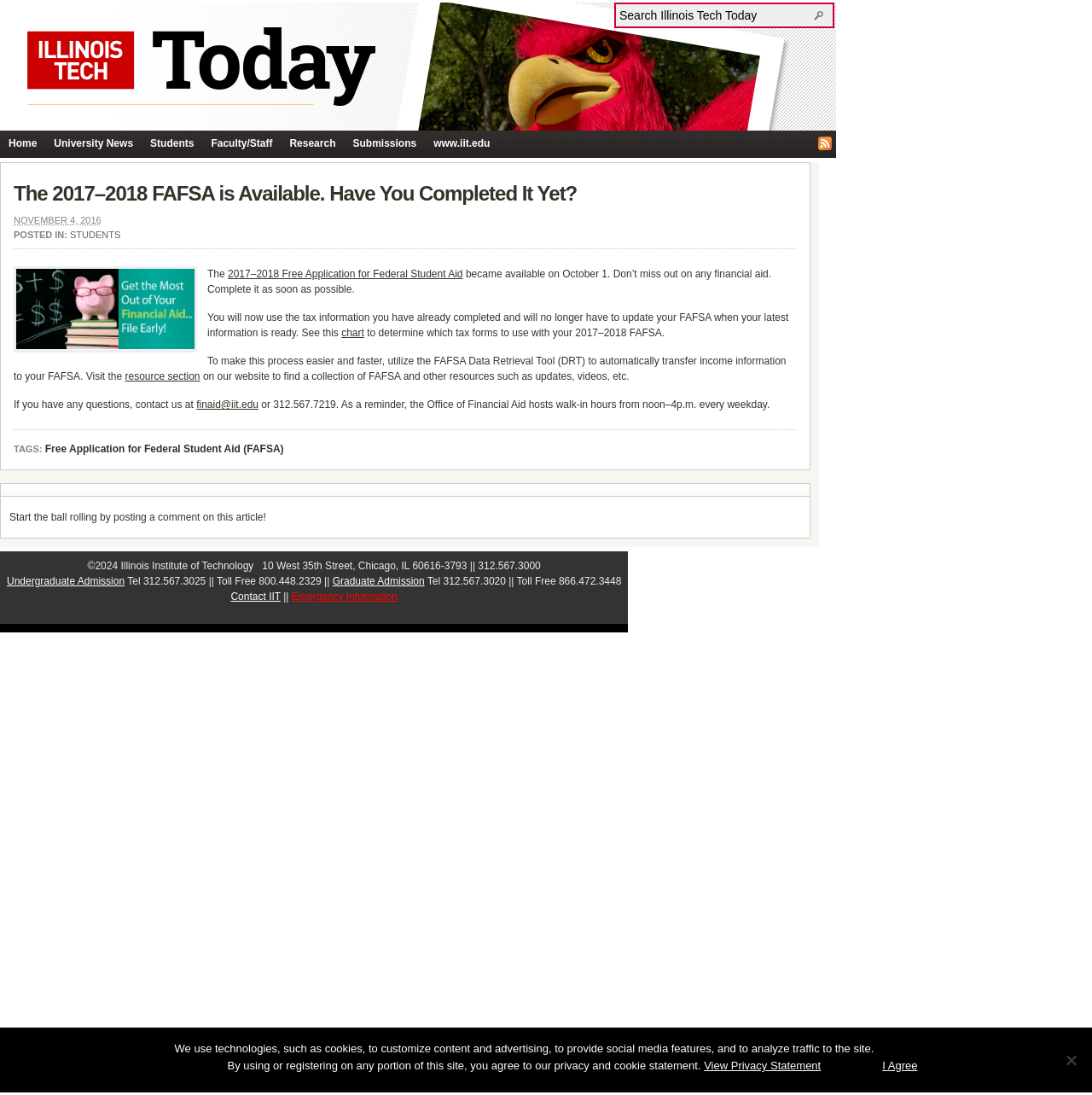Identify the coordinates of the bounding box for the element described below: "Contact IIT". Return the coordinates as four float numbers between 0 and 1: [left, top, right, bottom].

[0.211, 0.539, 0.257, 0.55]